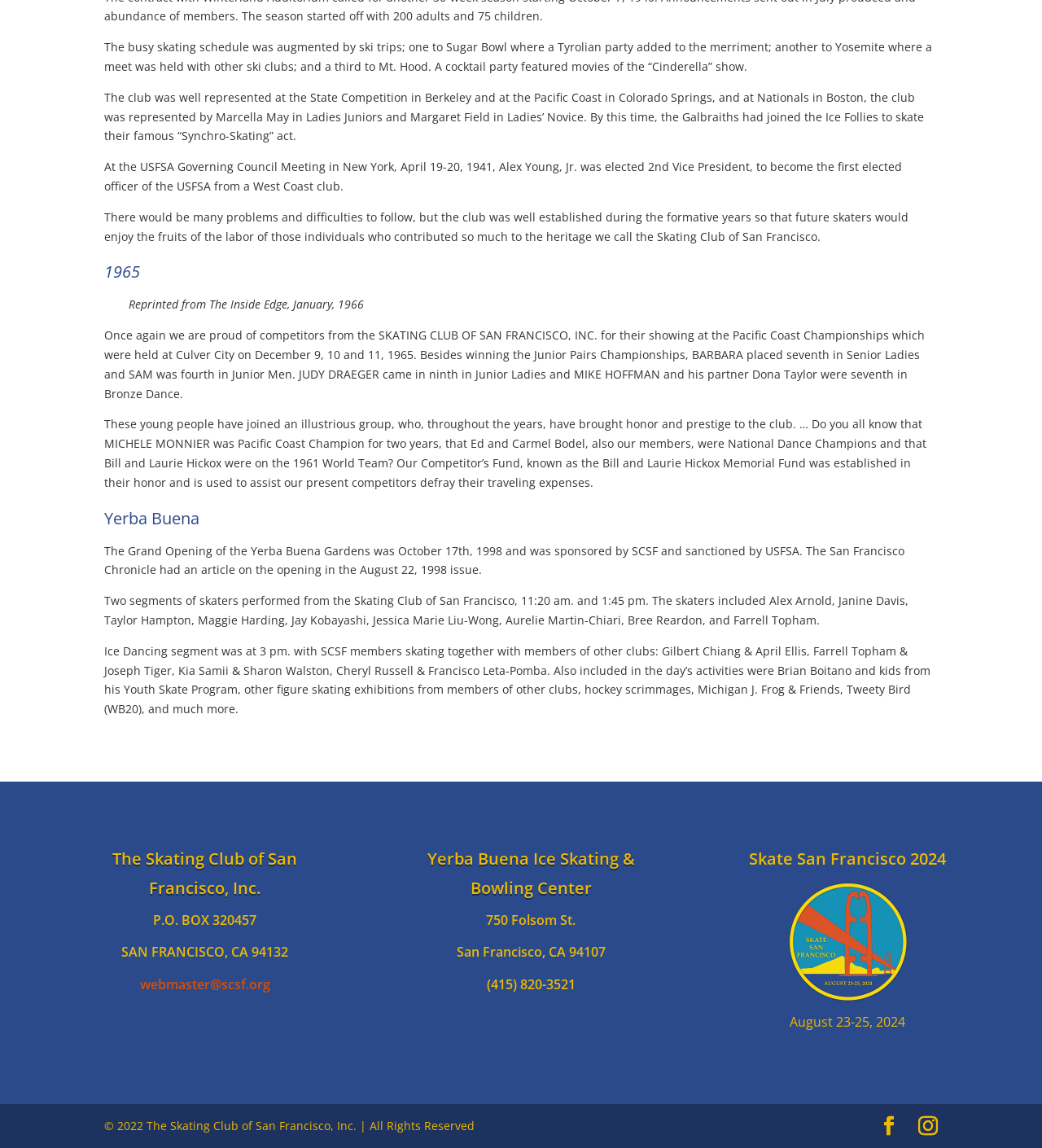Identify the bounding box for the given UI element using the description provided. Coordinates should be in the format (top-left x, top-left y, bottom-right x, bottom-right y) and must be between 0 and 1. Here is the description: Facebook

[0.844, 0.972, 0.862, 0.99]